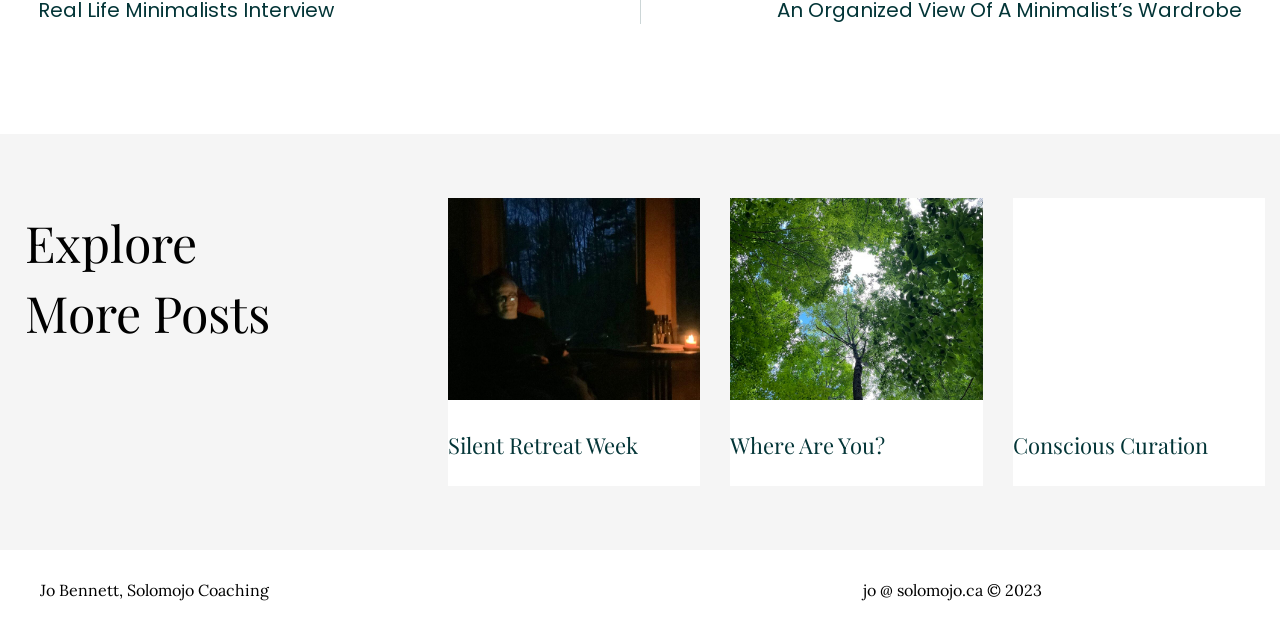Given the element description "parent_node: Silent Retreat Week" in the screenshot, predict the bounding box coordinates of that UI element.

[0.35, 0.315, 0.547, 0.636]